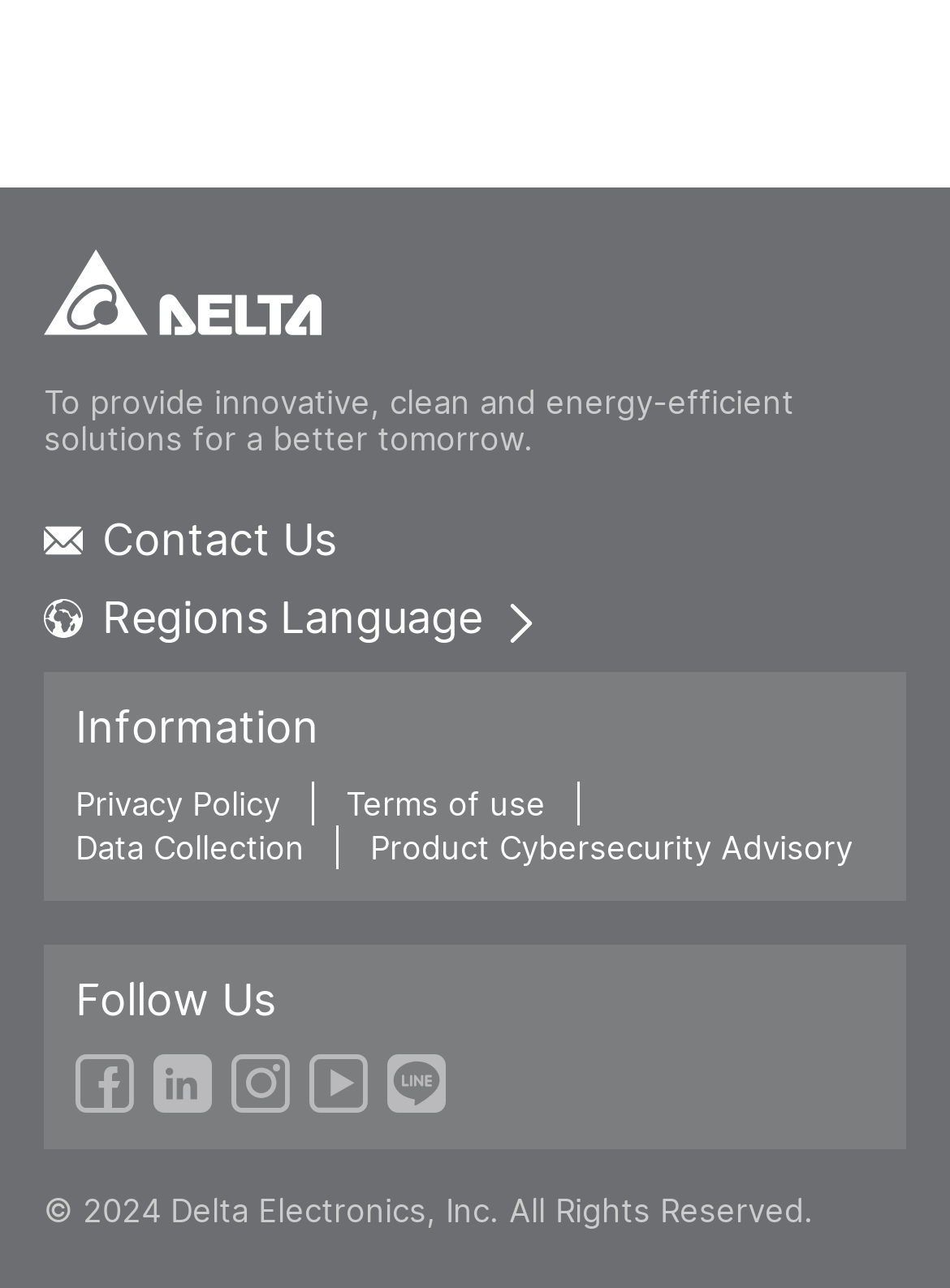How many language options are available?
Please answer the question as detailed as possible based on the image.

The language options are listed as links with text such as 'Global - English', 'Global - 繁體中文', 'Americas - English', and so on. By counting these links, we can determine that there are 12 language options available.